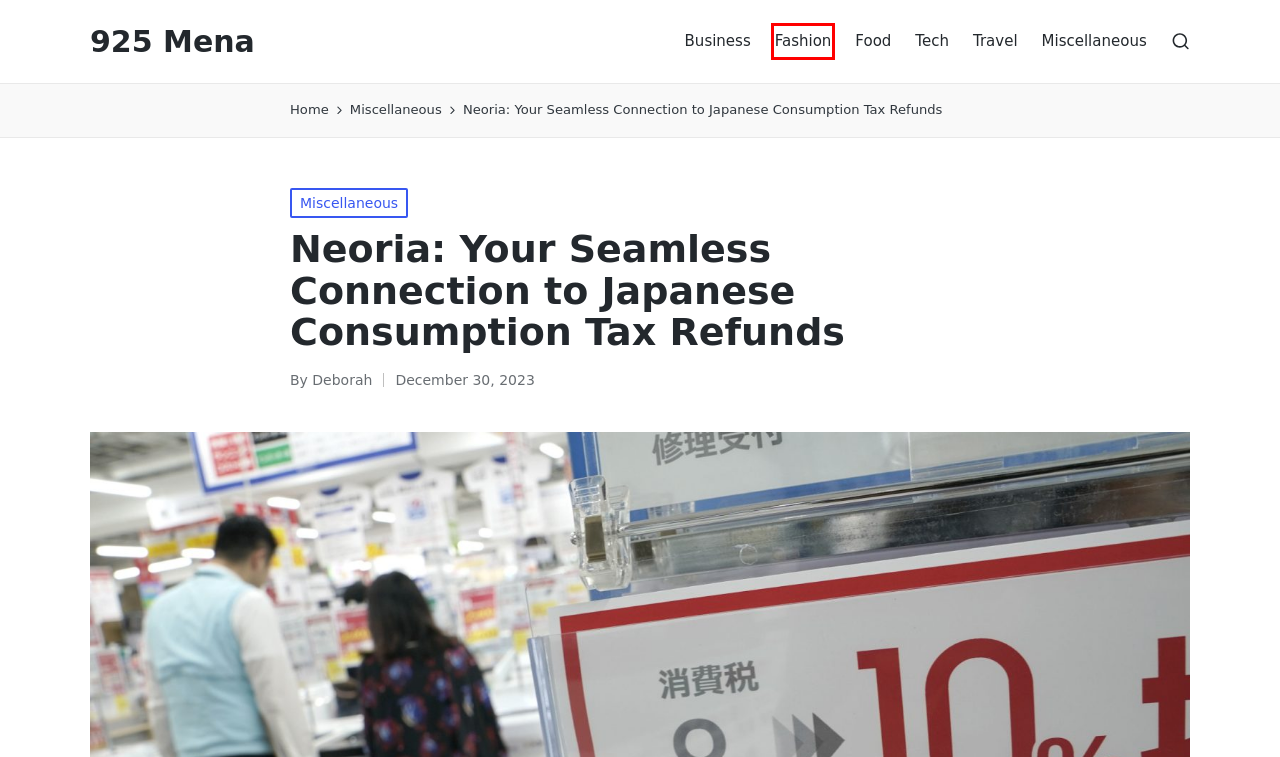You are provided with a screenshot of a webpage highlighting a UI element with a red bounding box. Choose the most suitable webpage description that matches the new page after clicking the element in the bounding box. Here are the candidates:
A. Fashion – 925 Mena
B. Ingrid’s Kitchen Innovations: Breaking Culinary Boundaries – 925 Mena
C. Business – 925 Mena
D. Food – 925 Mena
E. Tech – 925 Mena
F. Unlock the Joy of Gaming: Pisangbet’s 24/7 Adventure Awaits – 925 Mena
G. Sinatra – WordPress theme | WordPress.org
H. Travel – 925 Mena

A